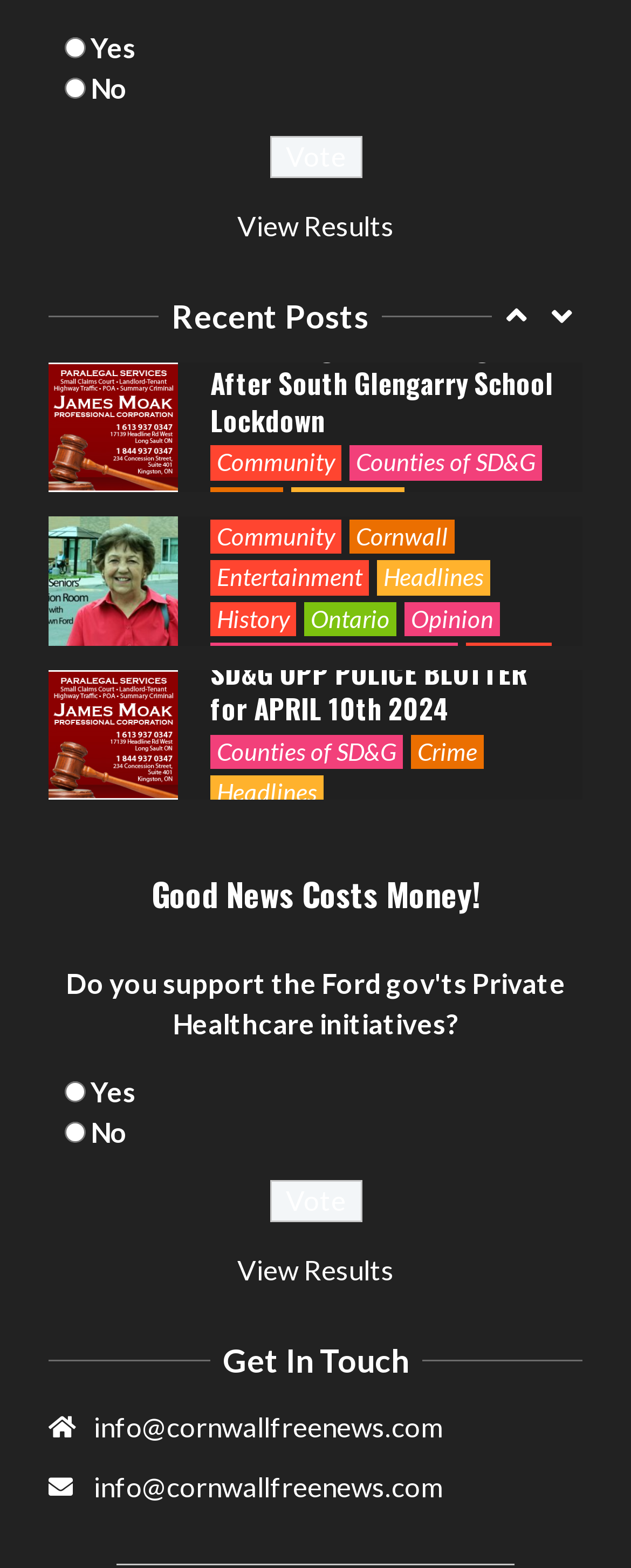Please locate the bounding box coordinates of the element's region that needs to be clicked to follow the instruction: "Read OPP Charge Scarborough Man After South Glengarry School Lockdown". The bounding box coordinates should be provided as four float numbers between 0 and 1, i.e., [left, top, right, bottom].

[0.333, 0.112, 0.897, 0.182]